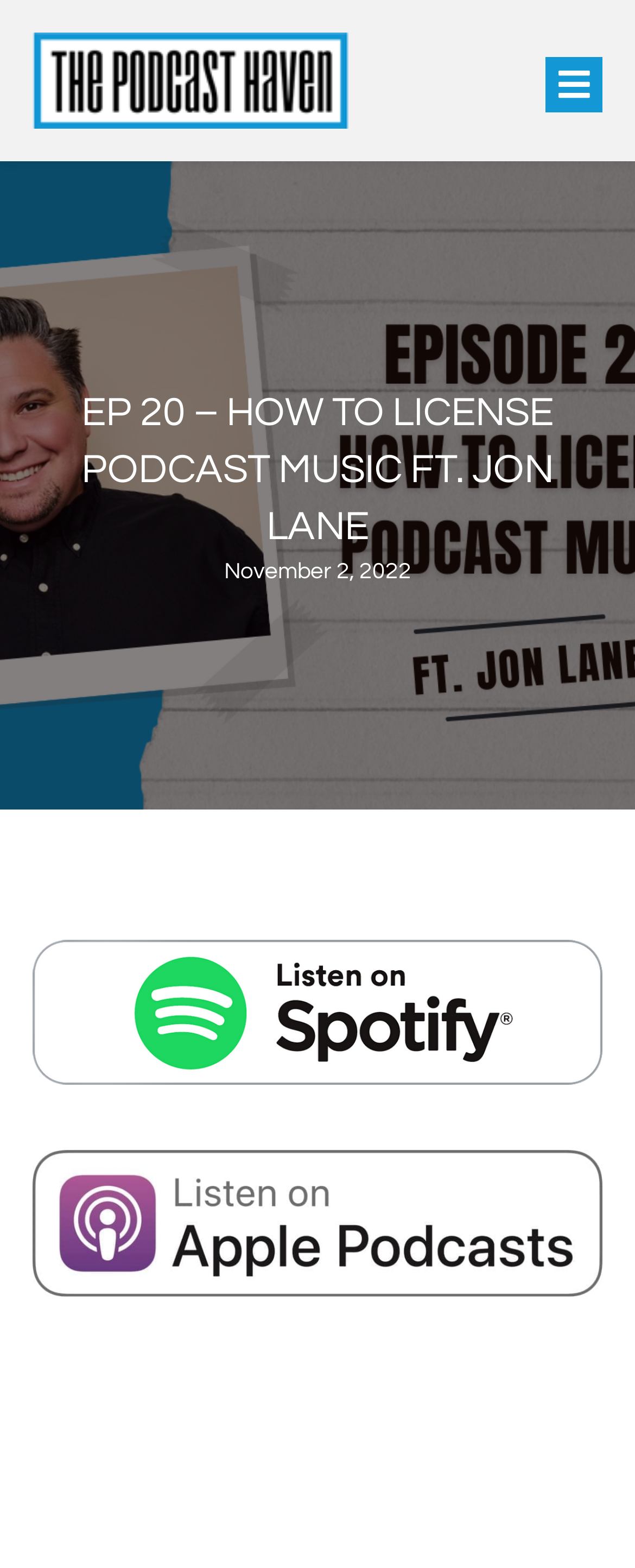Refer to the element description Menu and identify the corresponding bounding box in the screenshot. Format the coordinates as (top-left x, top-left y, bottom-right x, bottom-right y) with values in the range of 0 to 1.

[0.859, 0.036, 0.949, 0.072]